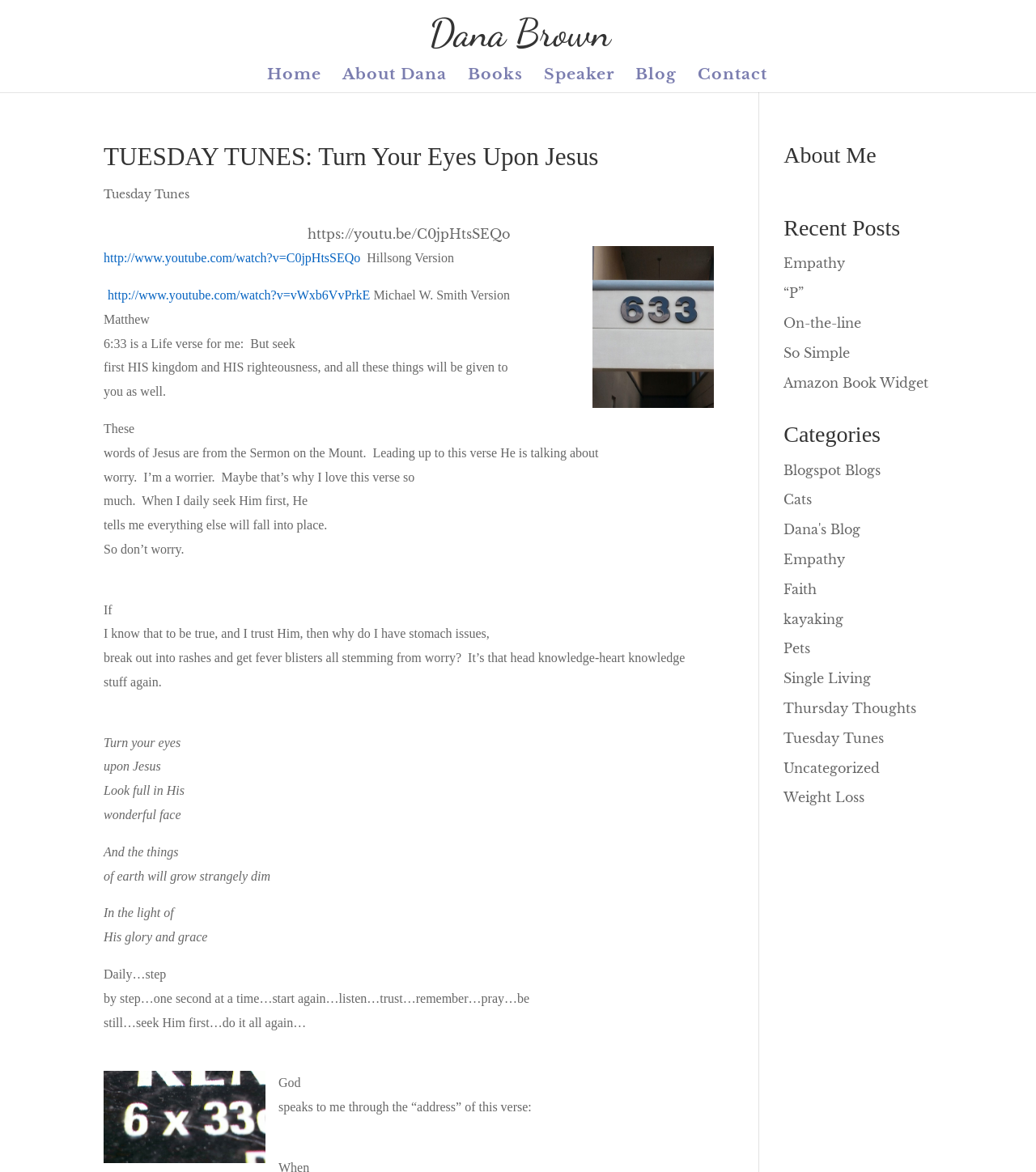Indicate the bounding box coordinates of the clickable region to achieve the following instruction: "Click on the 'About Dana' link."

[0.33, 0.059, 0.431, 0.079]